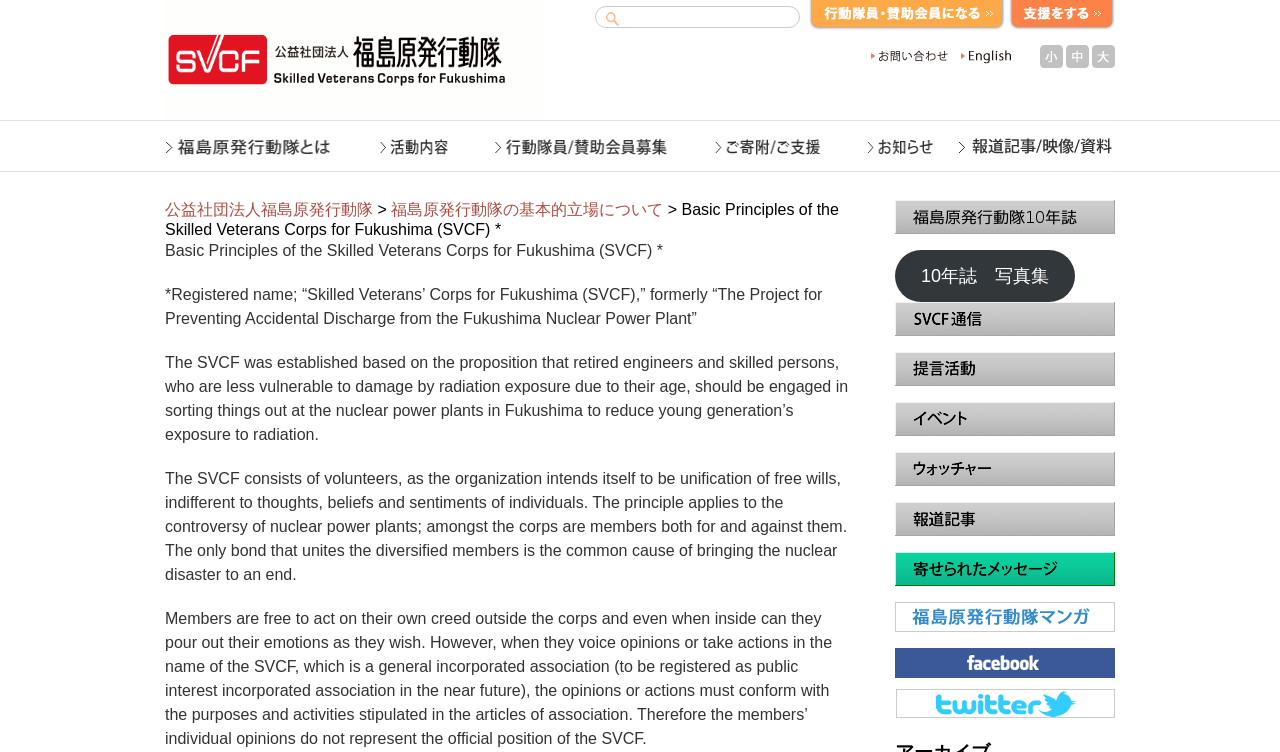Give a detailed overview of the webpage's appearance and contents.

This webpage is about the Basic Principles of the Skilled Veterans Corps for Fukushima (SVCF). At the top, there is a search bar with a button labeled "検索" (search) on the right side. Below the search bar, there are three links: "行動隊員・賛助会員になる" (become a member or supporter), "支援する" (support), and "お問い合わせ" (contact us). 

To the right of these links, there are language options, including English. Below the language options, there are three links to change the font size: "小" (small), "中" (medium), and "大" (large).

The main content of the webpage is divided into sections. The first section describes the basic principles of the SVCF, including its establishment, purpose, and principles. This section is followed by a series of figures, each containing a link to a different topic, such as news, events, and reports.

The figures are arranged in a vertical column, with each figure taking up a significant portion of the page width. The links within the figures are labeled with descriptive text, such as "SVCF通信" (SVCF newsletter), "福島原発行動提言活動" (Fukushima nuclear power plant action proposal activity), and "イベント" (events).

At the bottom of the page, there are links to the organization's social media profiles, including Facebook and Twitter. Overall, the webpage provides an overview of the SVCF's mission, principles, and activities, with links to more detailed information and resources.